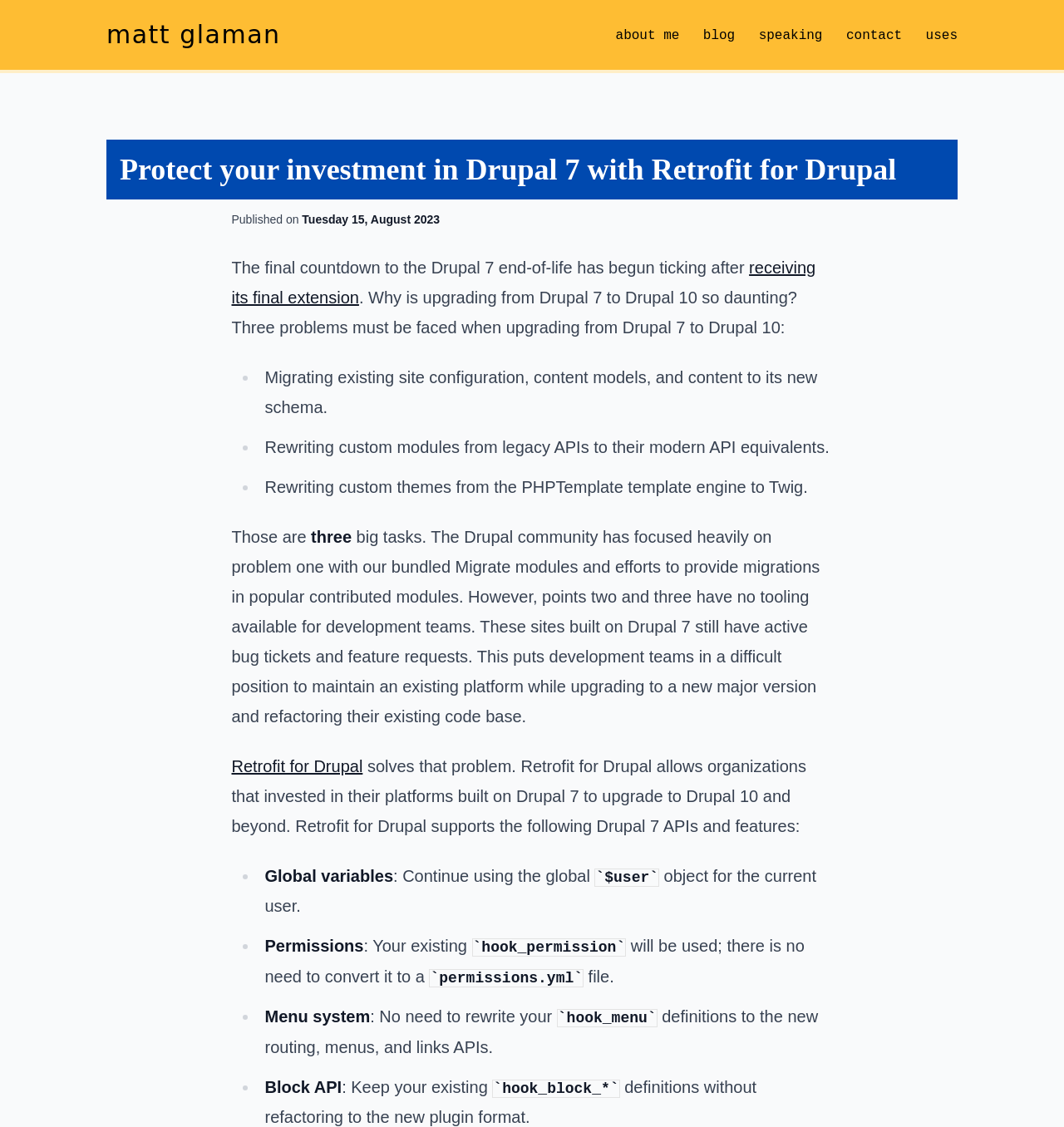Identify the bounding box coordinates of the clickable region required to complete the instruction: "Read the blog". The coordinates should be given as four float numbers within the range of 0 and 1, i.e., [left, top, right, bottom].

[0.661, 0.02, 0.691, 0.042]